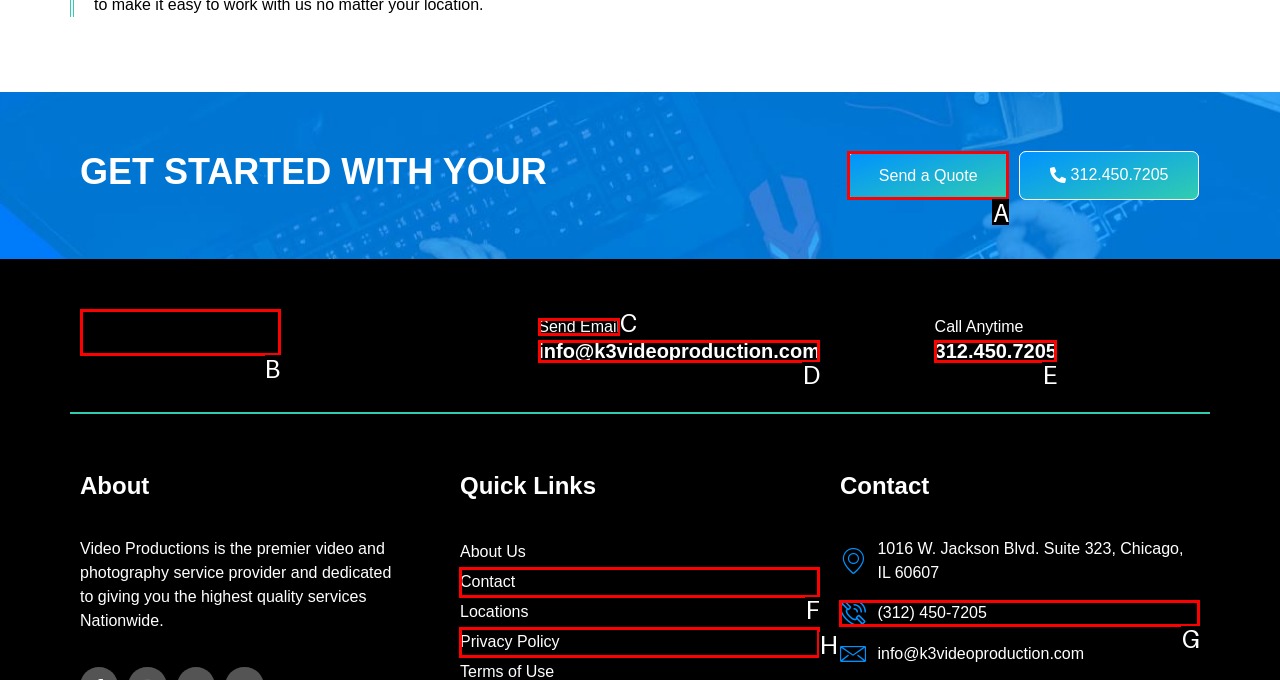Which UI element's letter should be clicked to achieve the task: Click Send a Quote
Provide the letter of the correct choice directly.

A